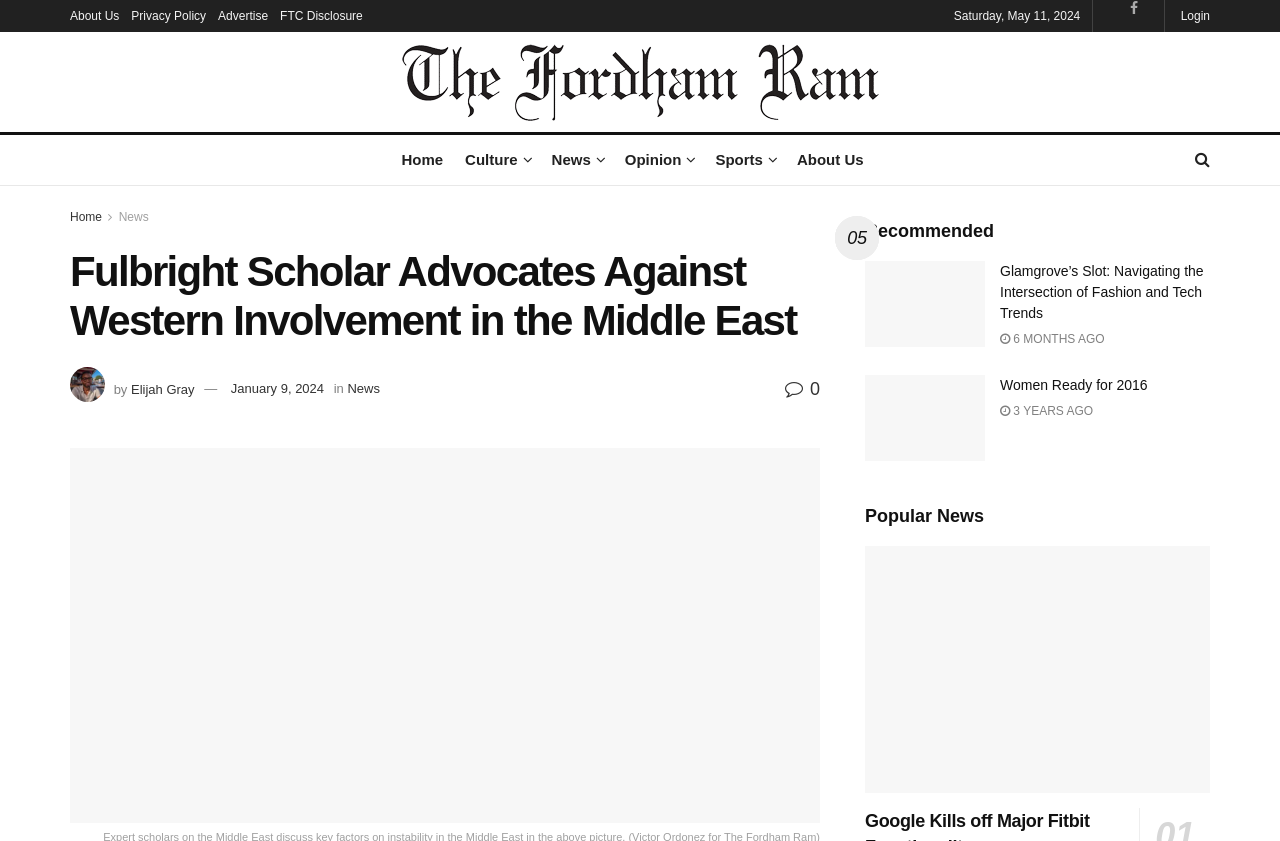Kindly respond to the following question with a single word or a brief phrase: 
What is the date of the latest article?

January 9, 2024